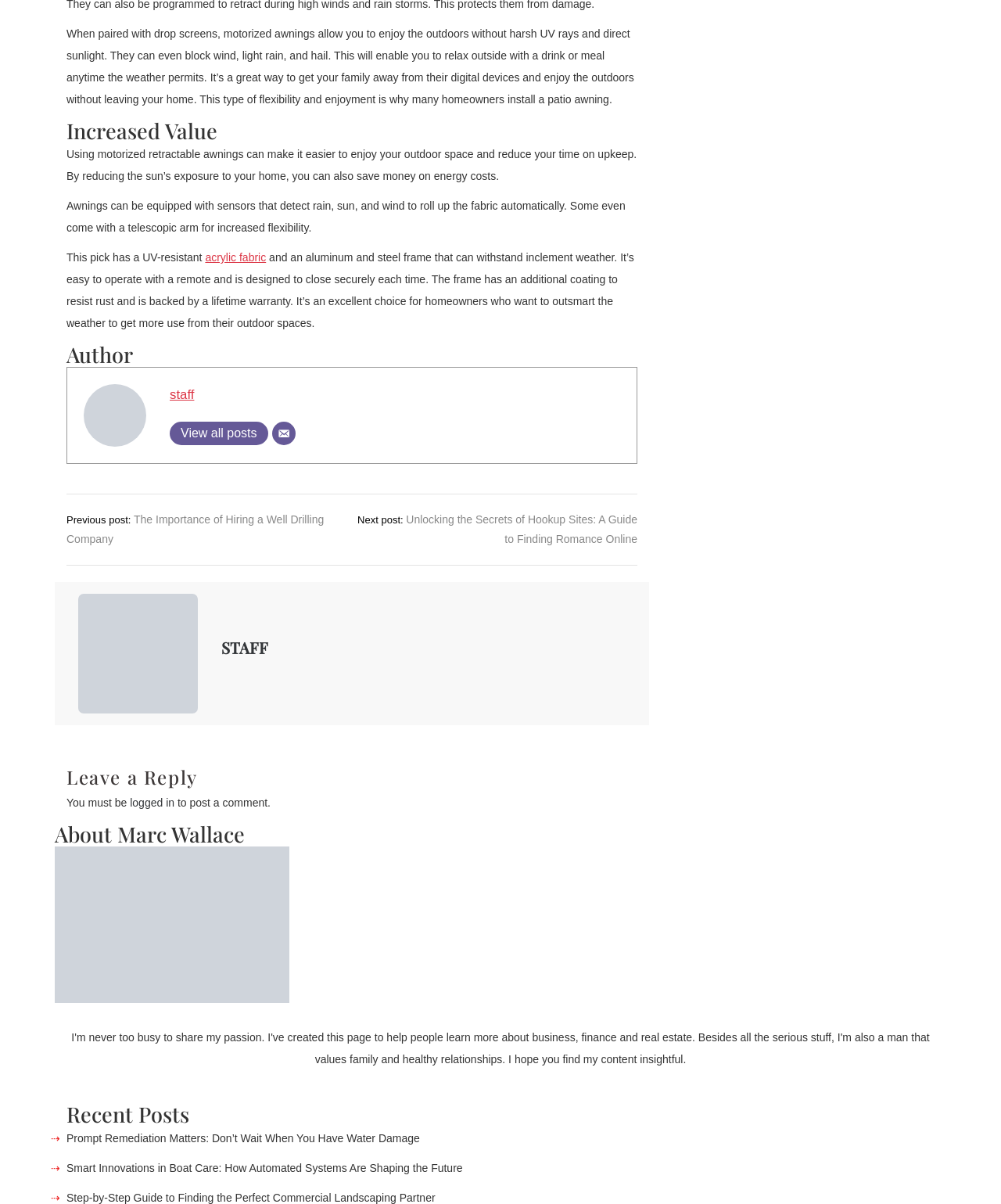What type of fabric is used in the mentioned awning?
Please provide a single word or phrase in response based on the screenshot.

UV-resistant acrylic fabric